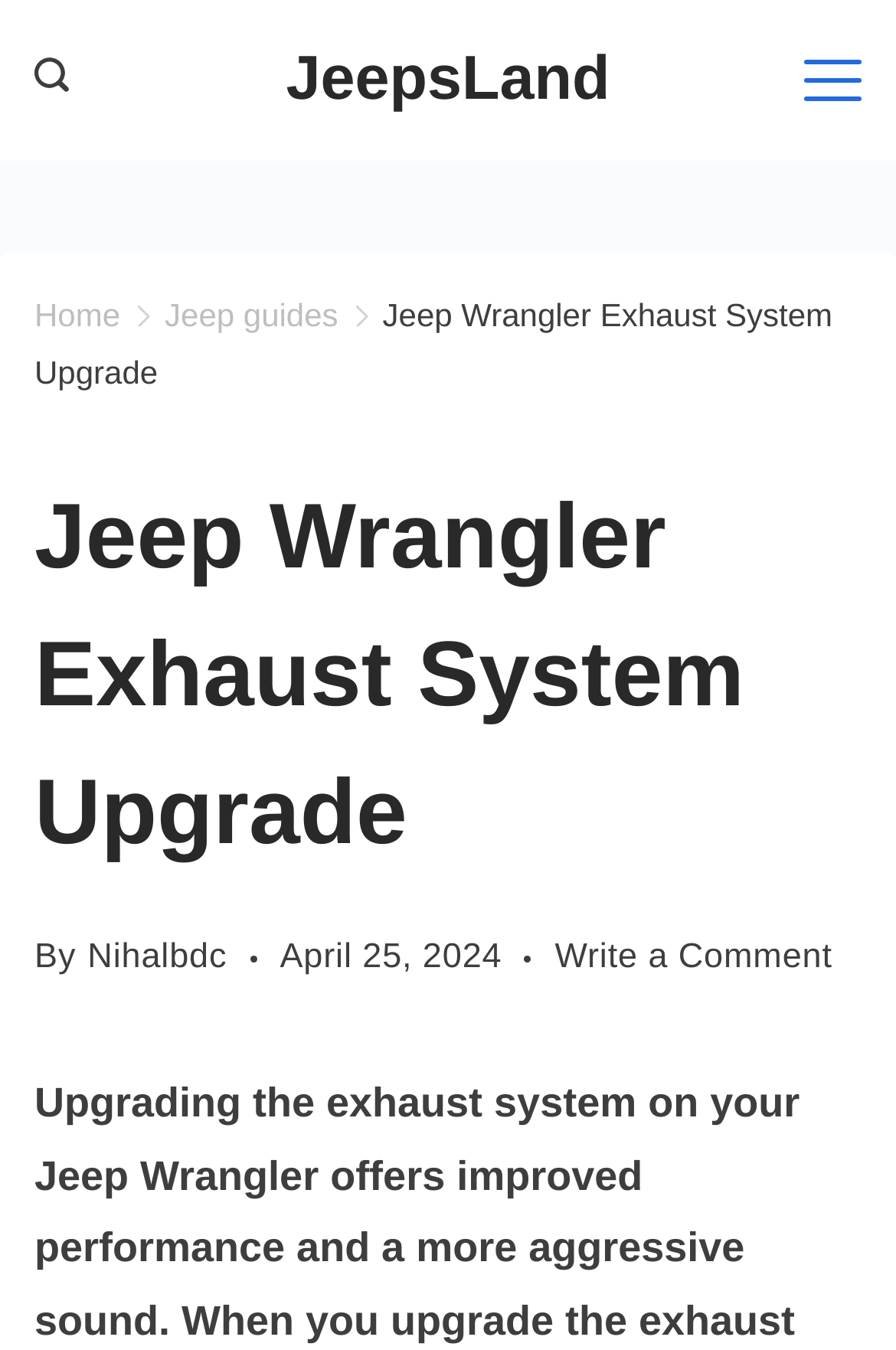Please provide a comprehensive answer to the question below using the information from the image: Who wrote the article?

The author of the article is Nihalbdc, as mentioned in the text 'By Nihalbdc' on the page.